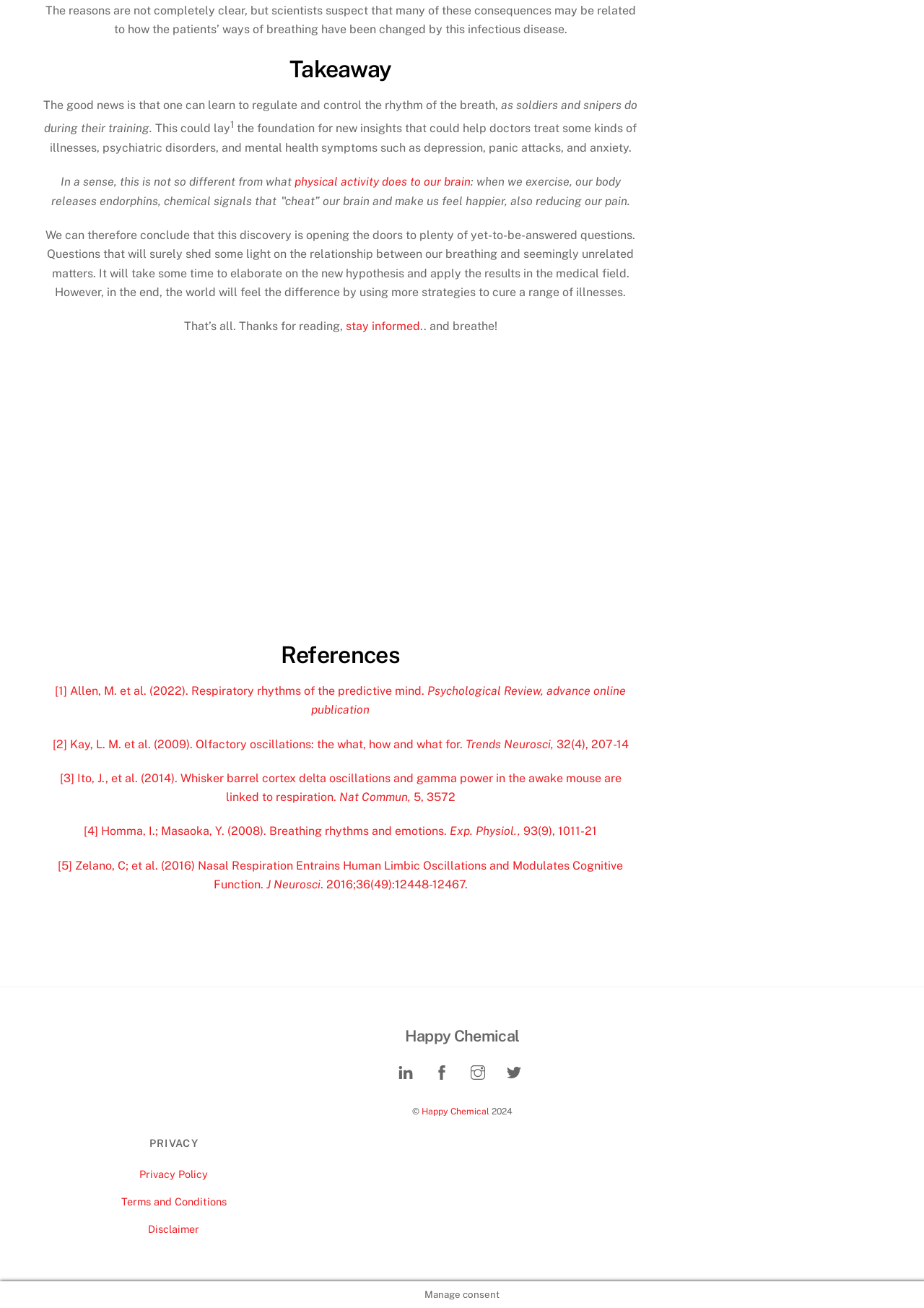Specify the bounding box coordinates of the element's region that should be clicked to achieve the following instruction: "View Nazareth Properties". The bounding box coordinates consist of four float numbers between 0 and 1, in the format [left, top, right, bottom].

None